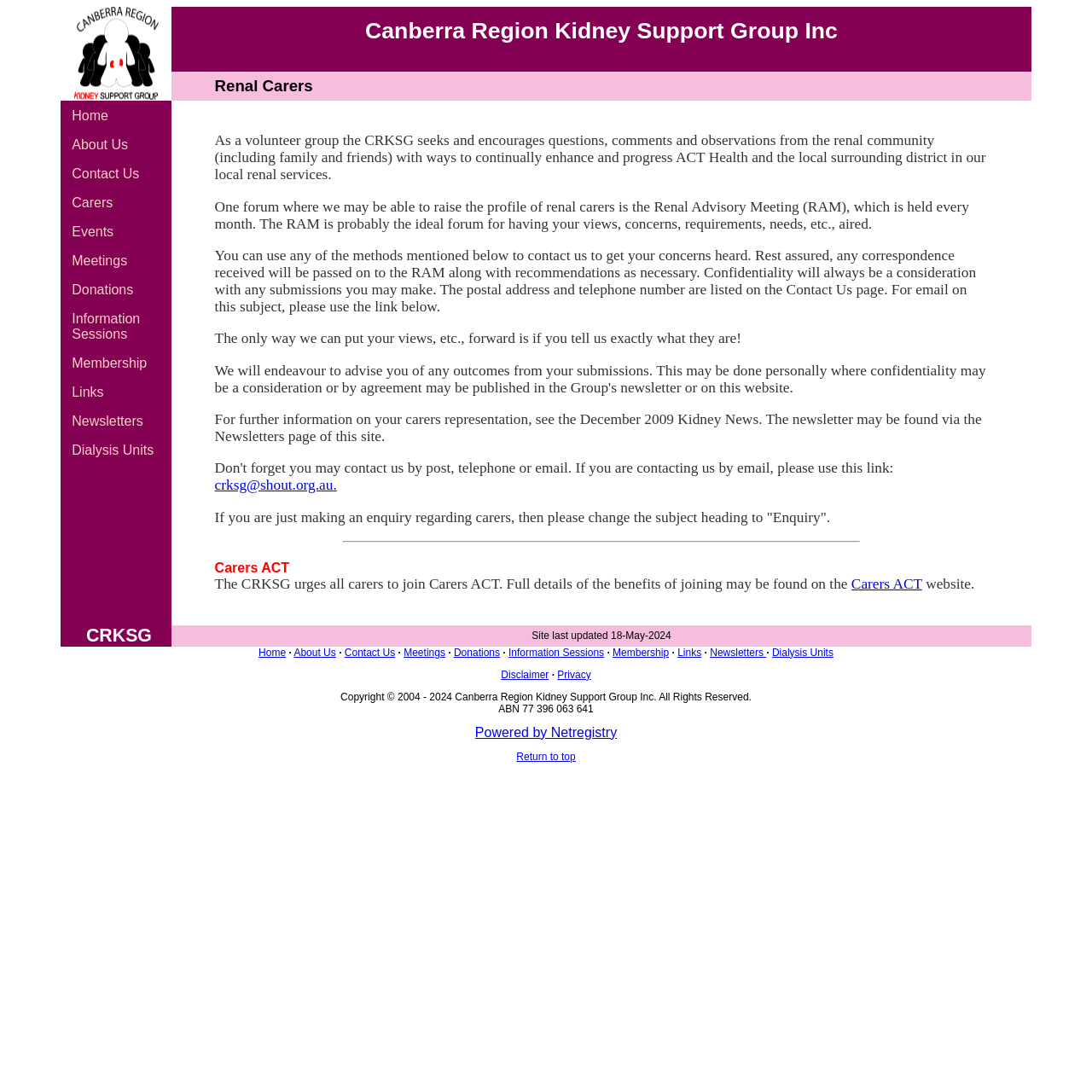Given the description "Links", determine the bounding box of the corresponding UI element.

[0.056, 0.346, 0.156, 0.373]